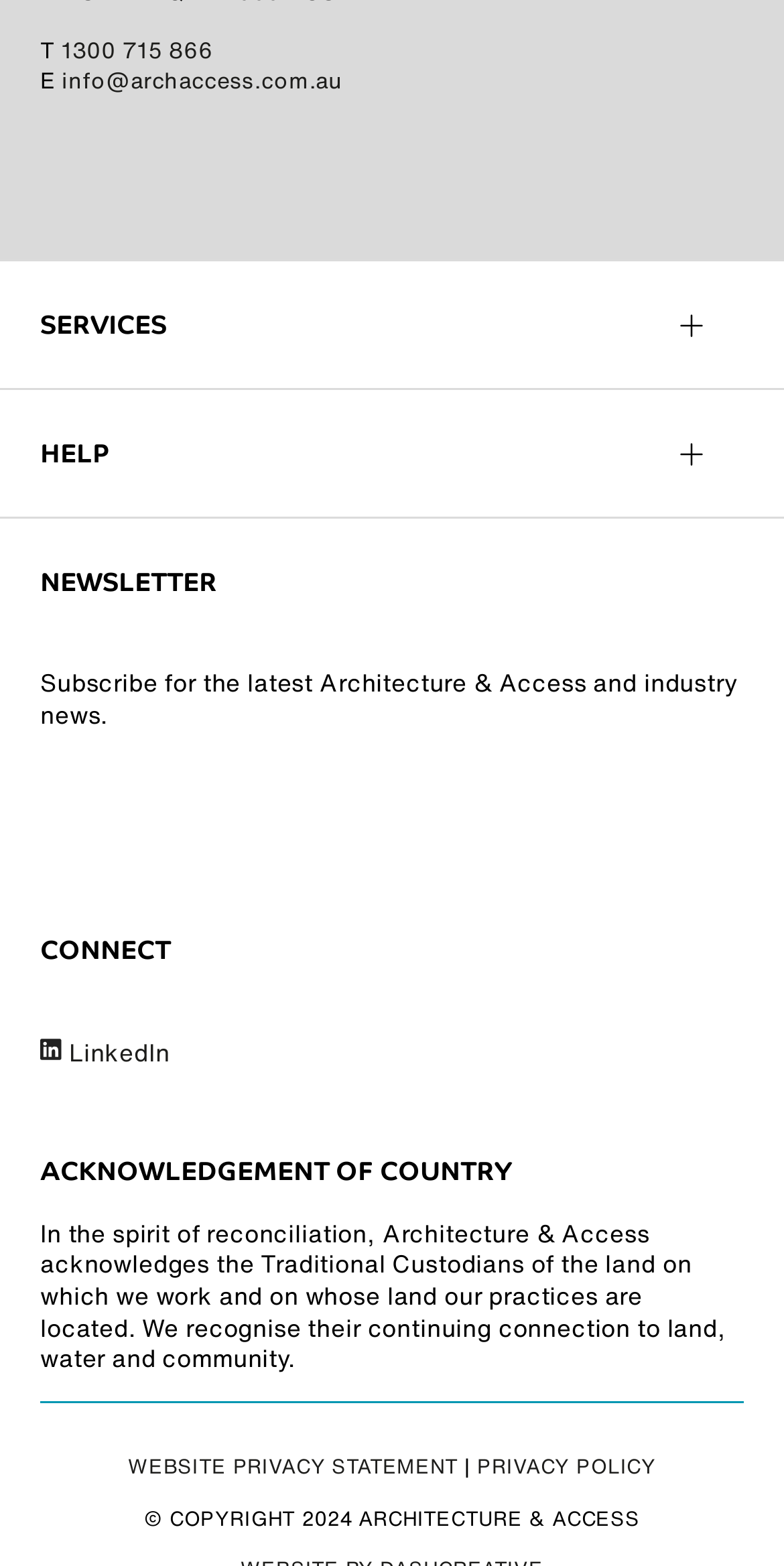Respond with a single word or phrase for the following question: 
What is the company's copyright year?

2024